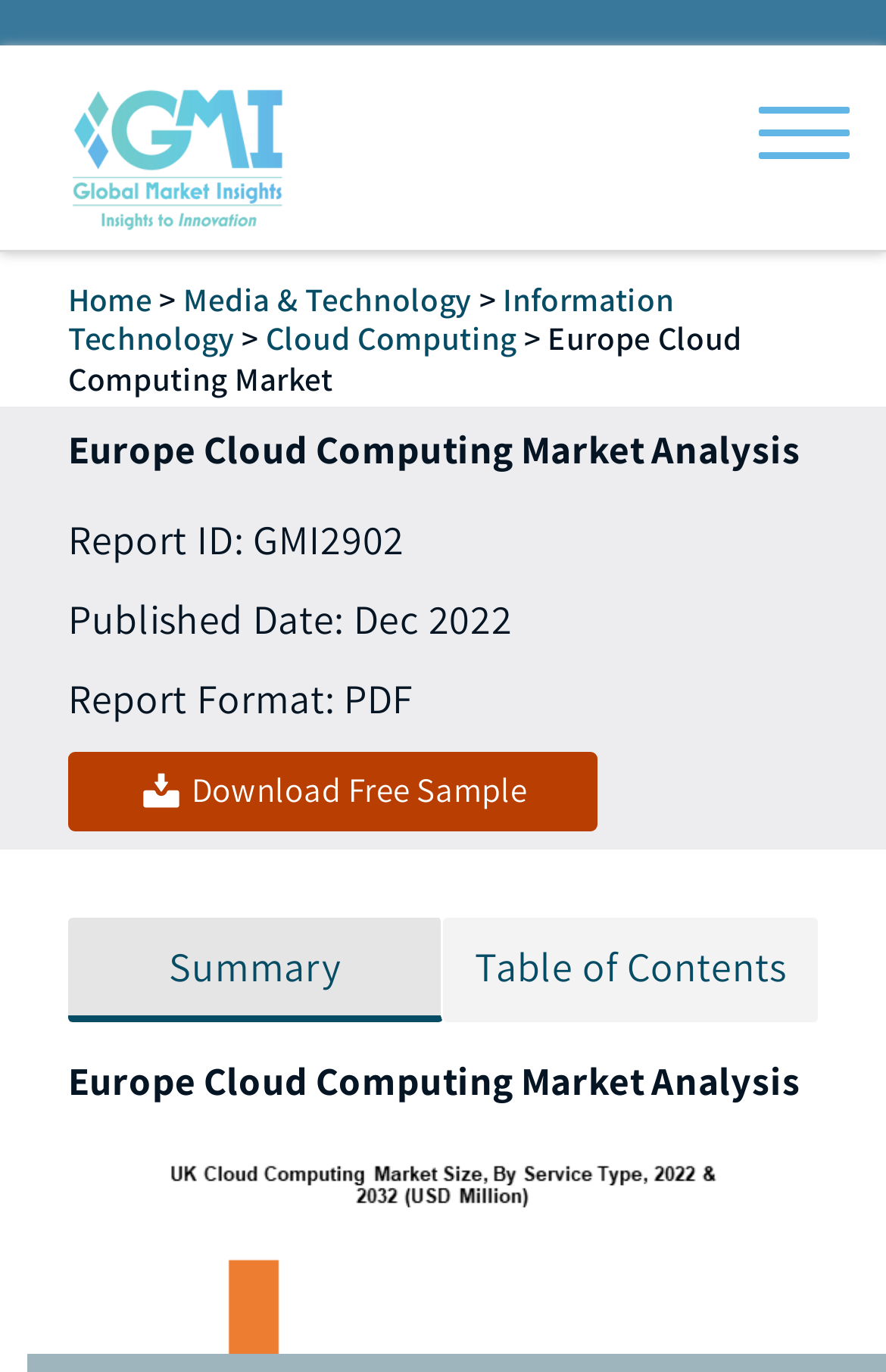Identify the bounding box for the UI element specified in this description: "aria-label="Menu"". The coordinates must be four float numbers between 0 and 1, formatted as [left, top, right, bottom].

[0.856, 0.043, 0.959, 0.127]